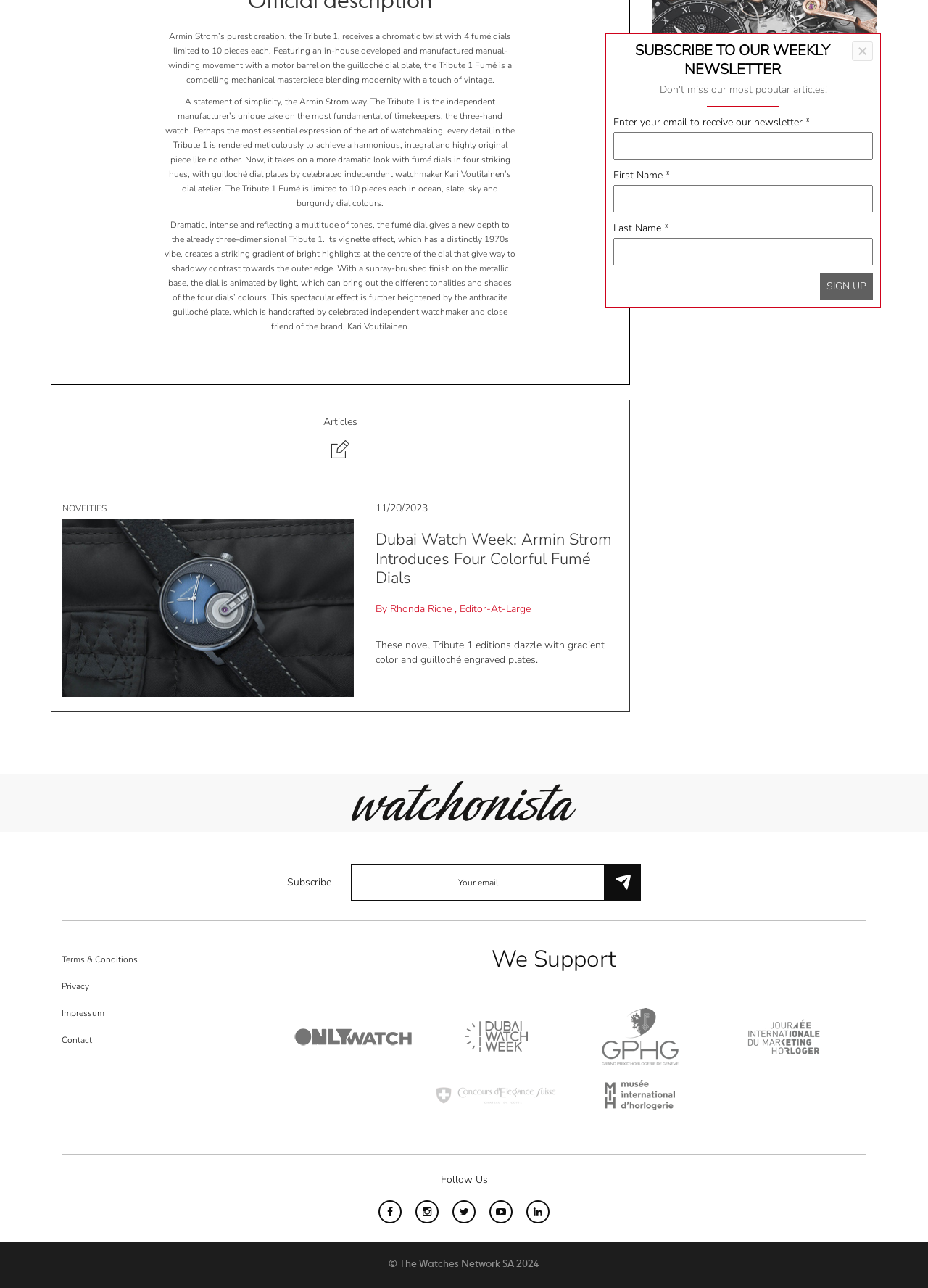Who is the author of the article? Refer to the image and provide a one-word or short phrase answer.

Rhonda Riche